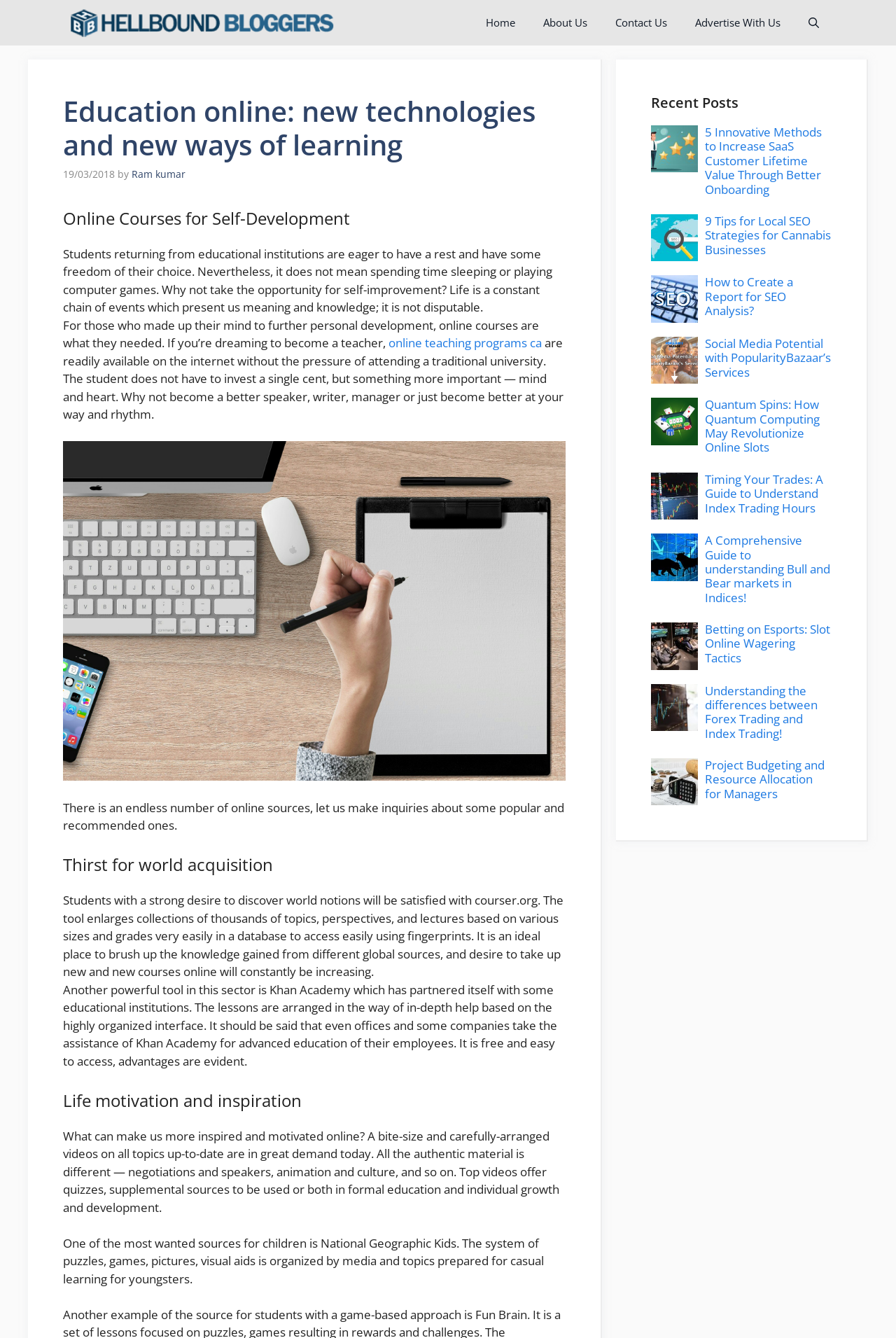What is the topic of the online courses mentioned?
Answer the question with a single word or phrase derived from the image.

Self-development